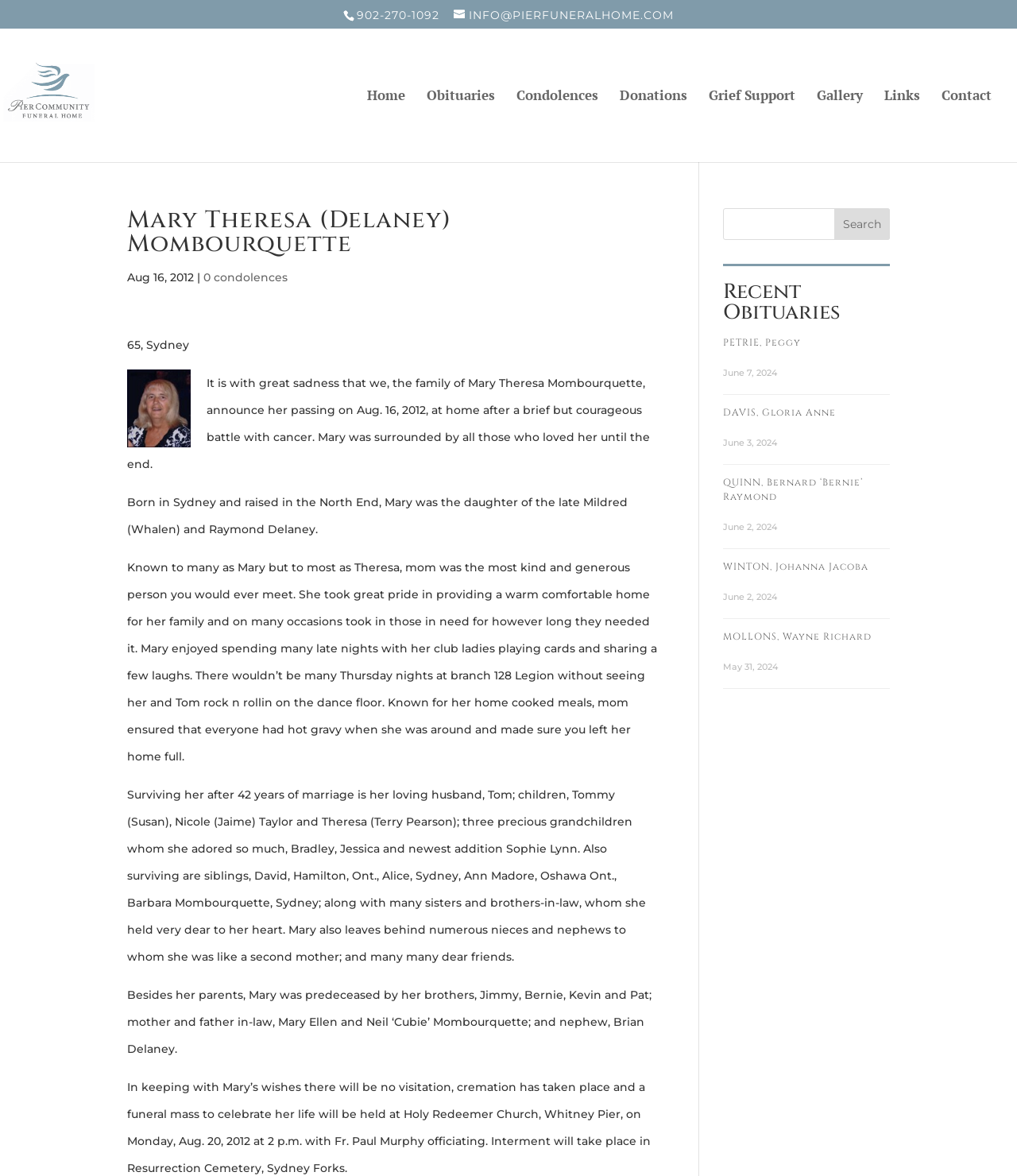How many grandchildren did Mary have?
Please answer the question with a detailed response using the information from the screenshot.

The number of grandchildren Mary had can be found in the StaticText element on the webpage, which reads 'three precious grandchildren whom she adored so much, Bradley, Jessica and newest addition Sophie Lynn'.